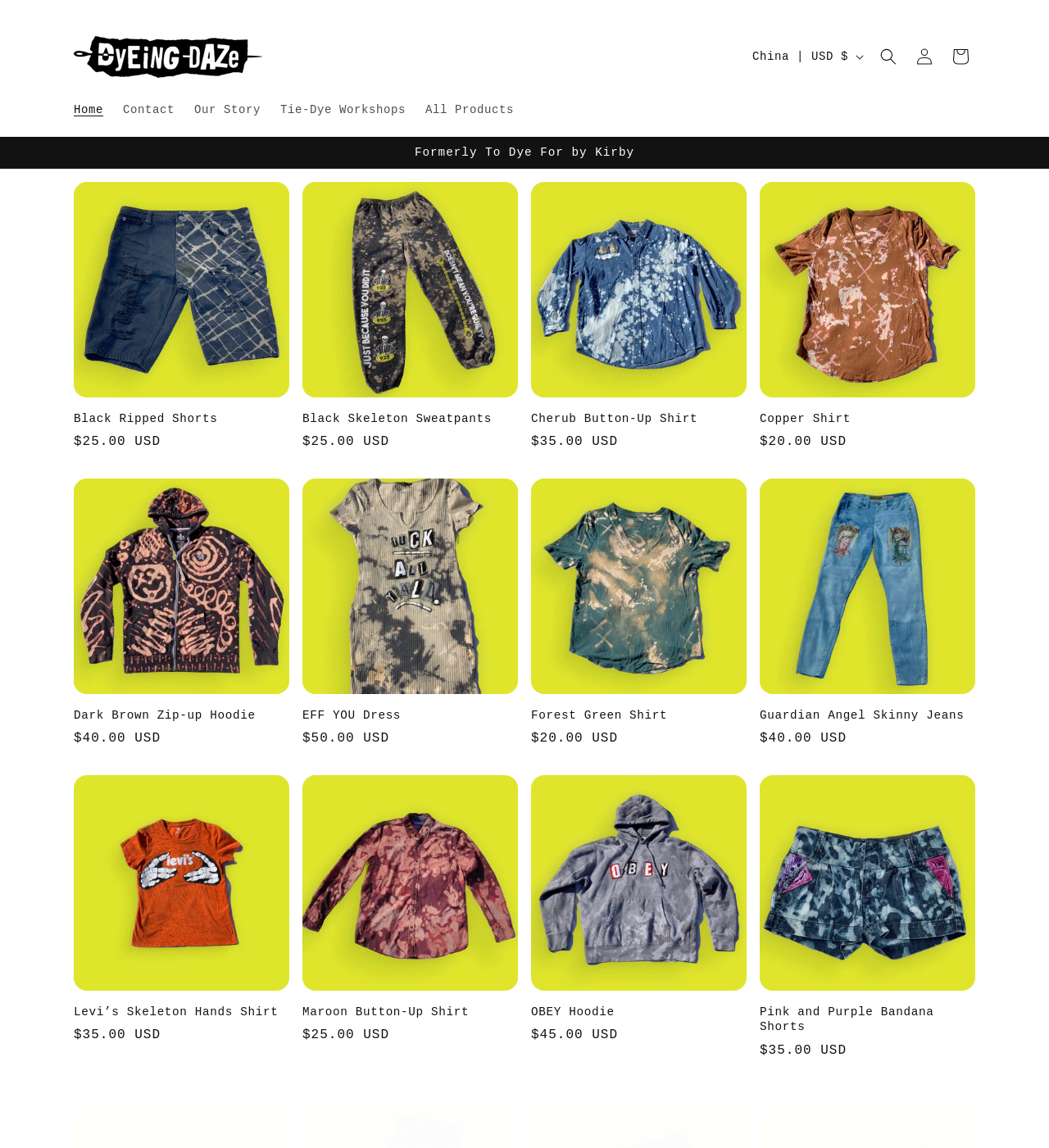Using the description: "Contact", identify the bounding box of the corresponding UI element in the screenshot.

[0.108, 0.08, 0.176, 0.11]